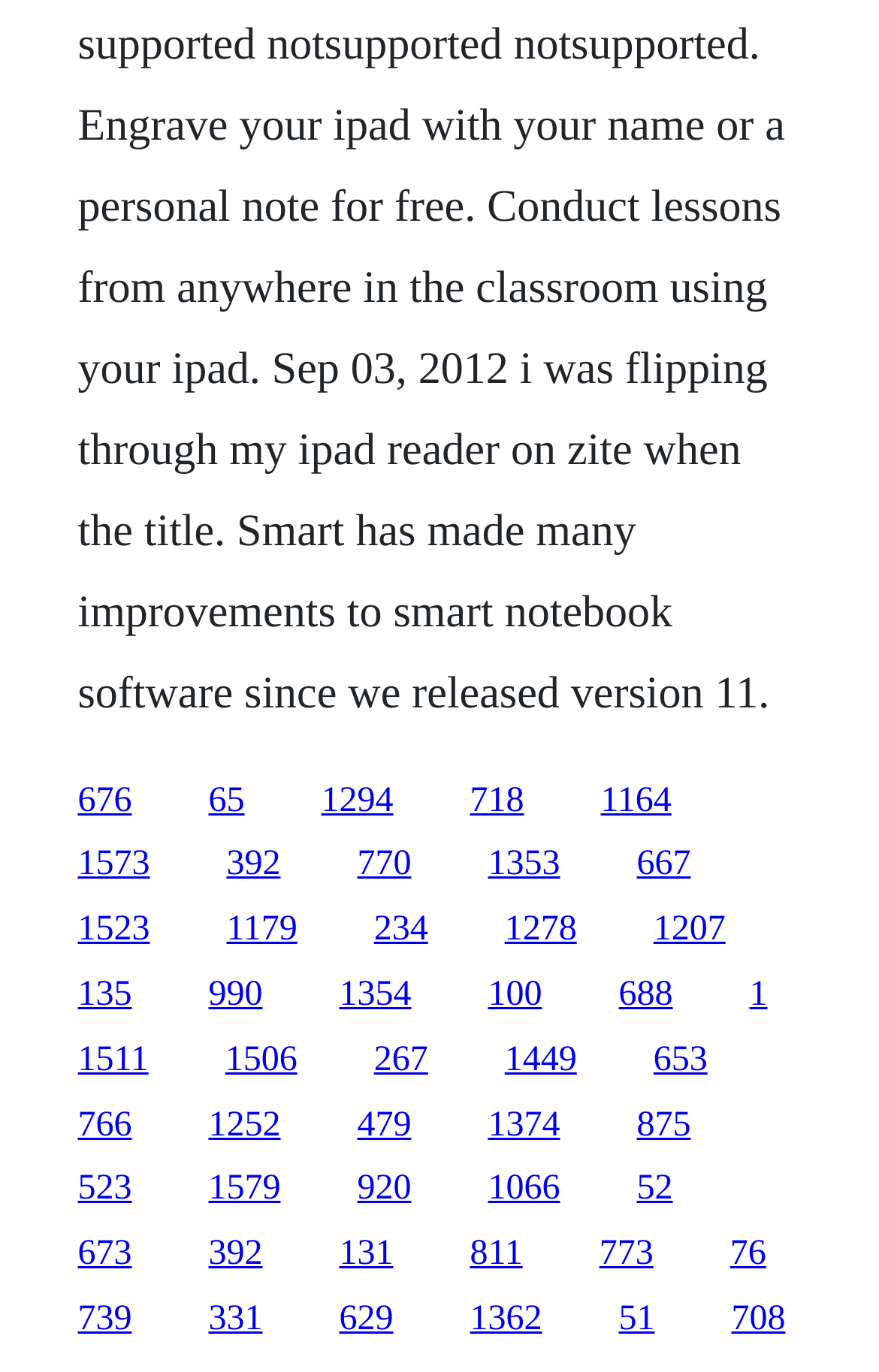Give a one-word or one-phrase response to the question: 
How many links are on the webpage?

126